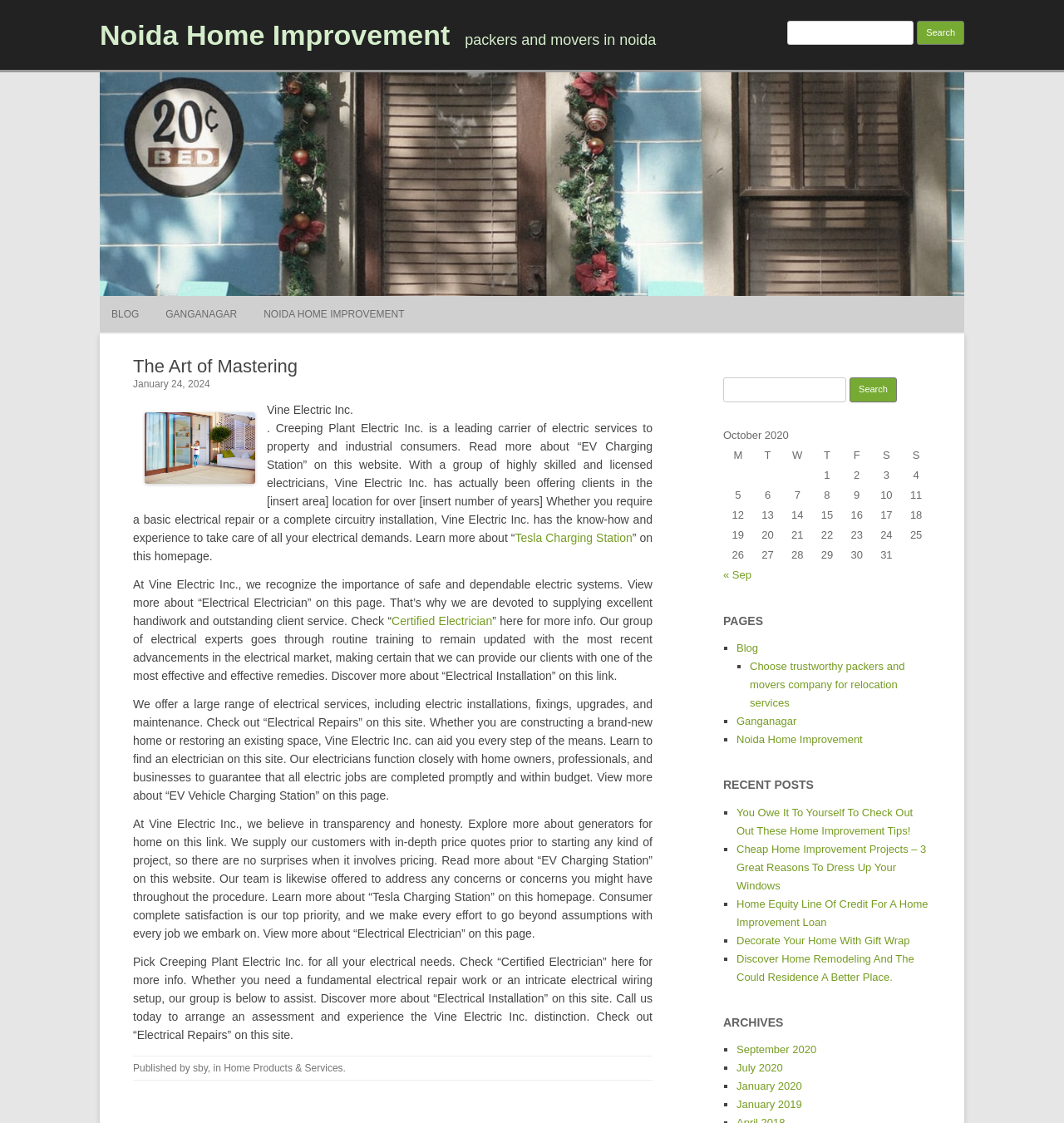What type of charging station is mentioned on the webpage?
Offer a detailed and exhaustive answer to the question.

The answer can be found in the article section of the webpage, where it is mentioned that 'Read more about “EV Charging Station” on this website' and 'View more about “Tesla Charging Station” on this page.'